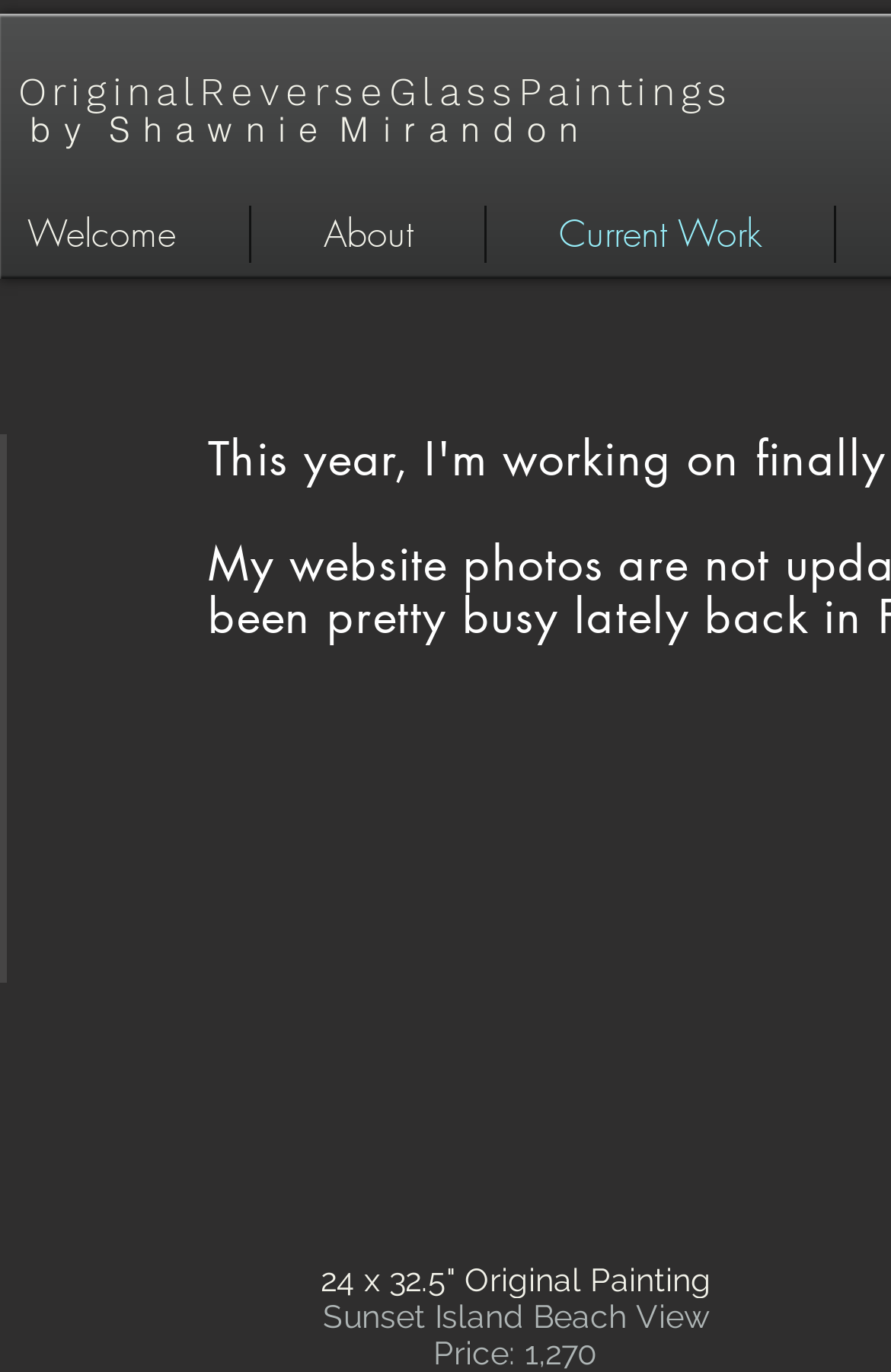Please give a succinct answer using a single word or phrase:
What is the name of the artist?

Shawnie Mirandon